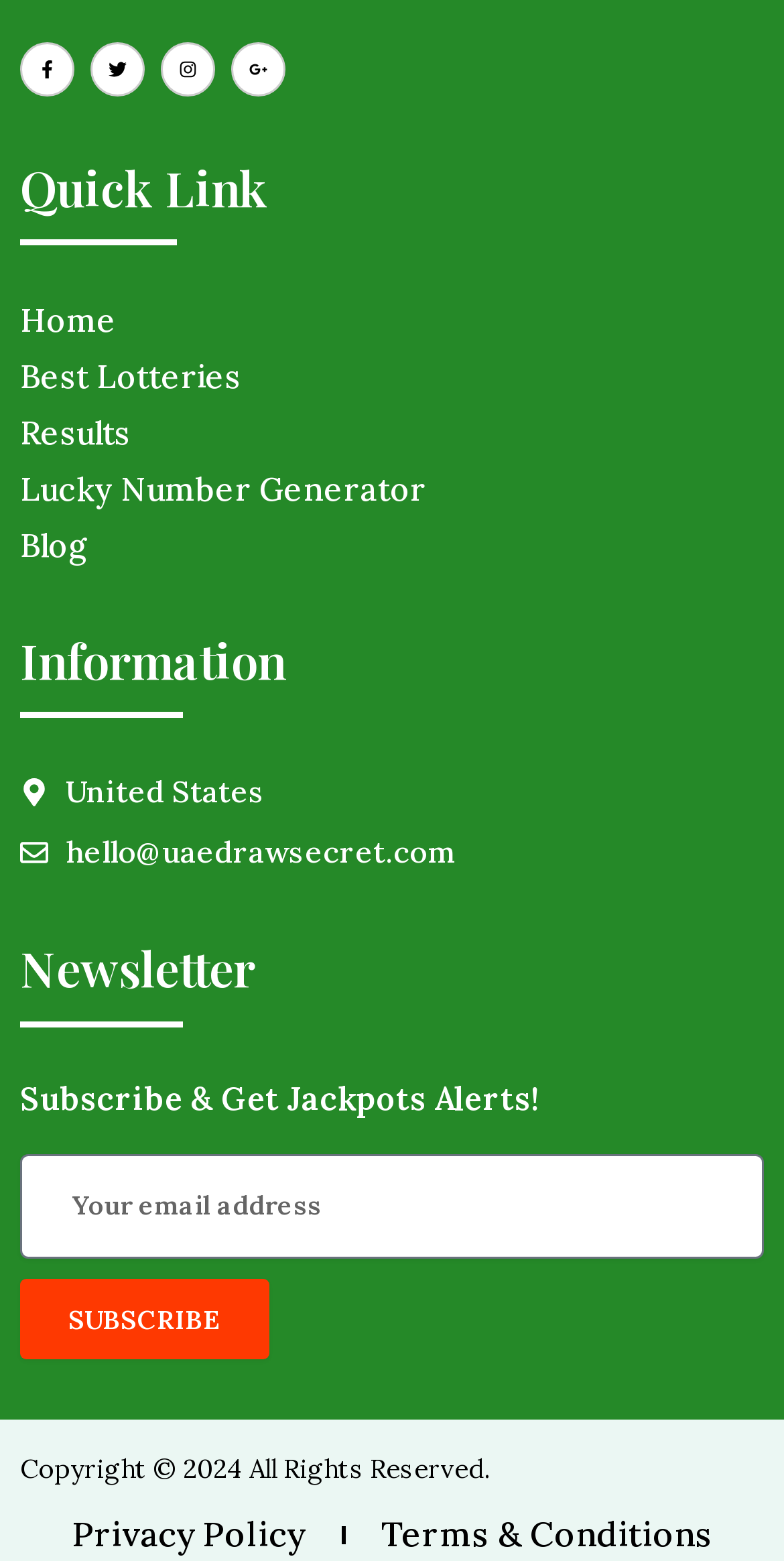What is the copyright year mentioned on the webpage?
Please provide a full and detailed response to the question.

The webpage has a copyright notice at the bottom, which states 'Copyright © 2024 All Rights Reserved.', indicating that the website's content is copyrighted as of 2024.